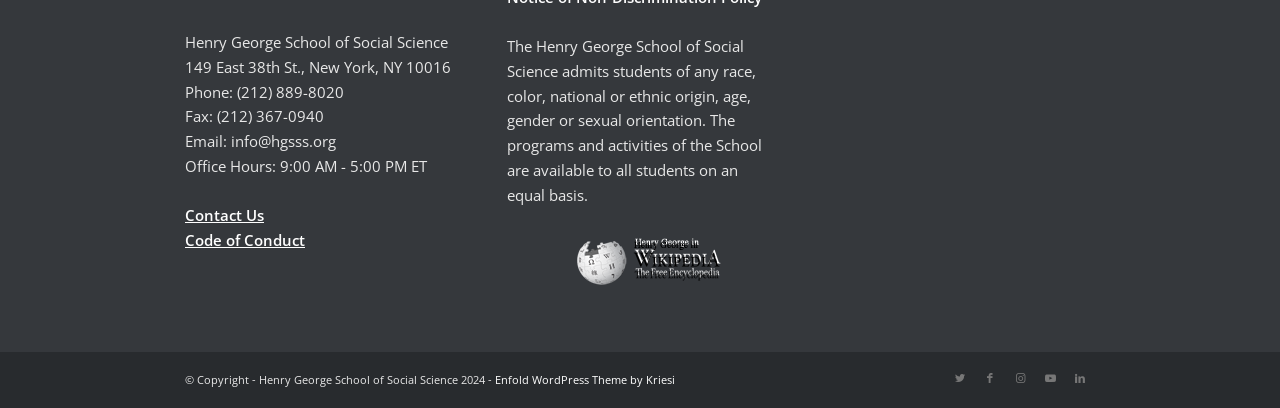Find the bounding box coordinates for the area that must be clicked to perform this action: "Click Contact Us".

[0.145, 0.503, 0.206, 0.552]